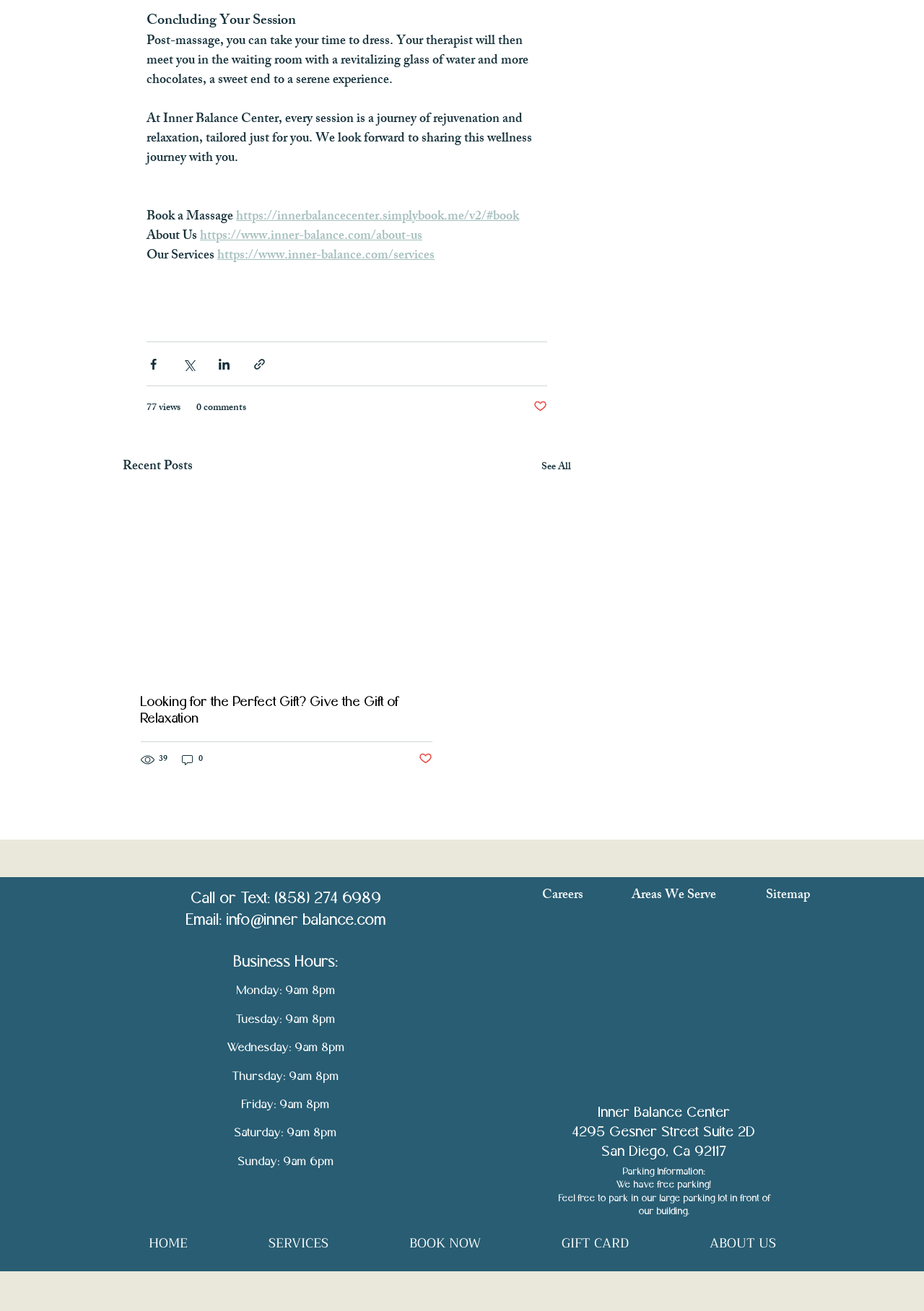Respond to the following question using a concise word or phrase: 
How can I contact Inner Balance Center?

Call, text, or email